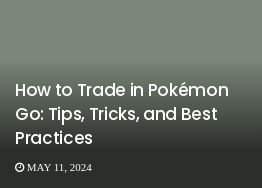Respond to the question below with a single word or phrase:
Who is the target audience of the guide?

New and experienced players